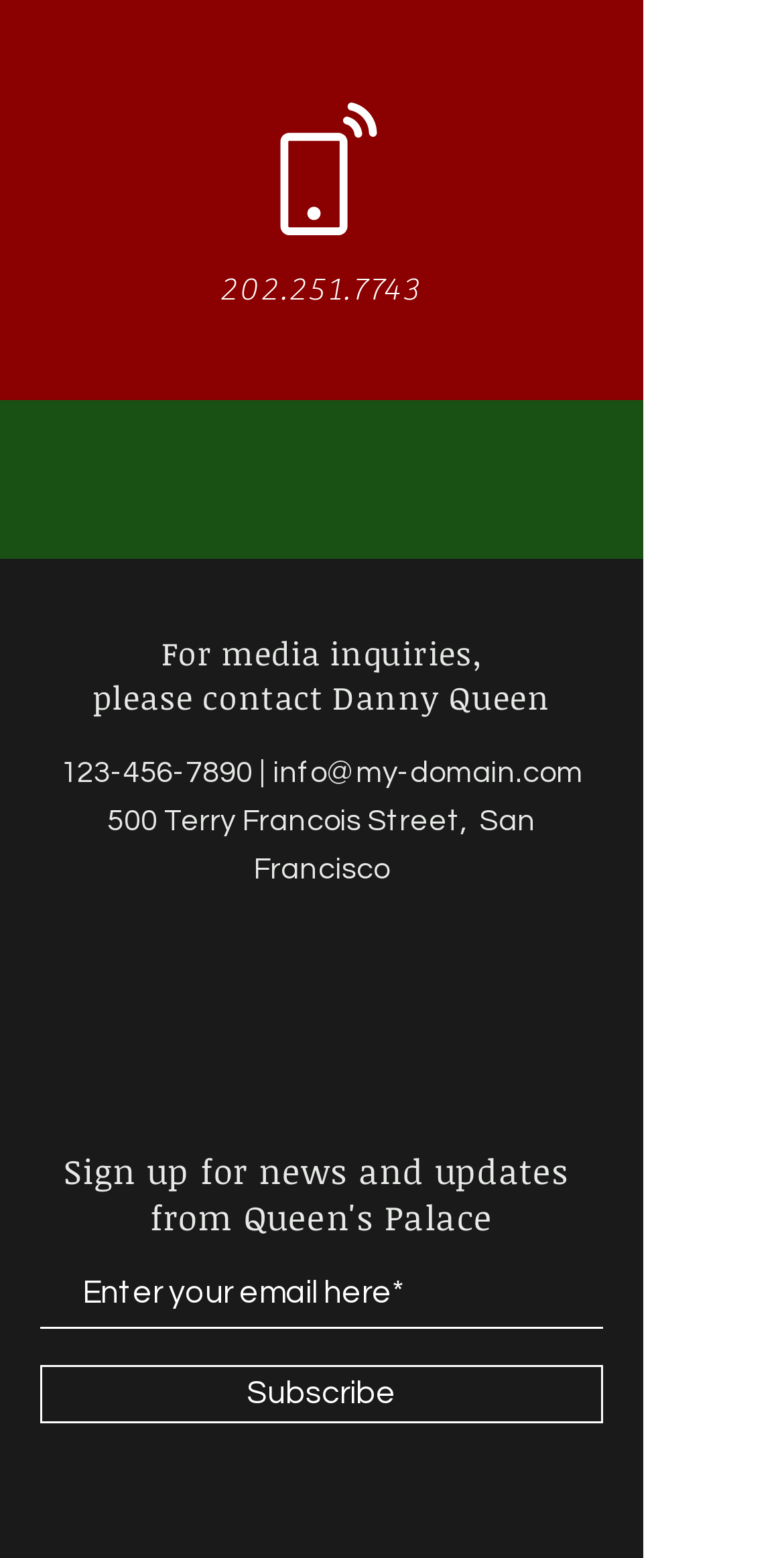What is the button below the textbox for? From the image, respond with a single word or brief phrase.

Subscribe